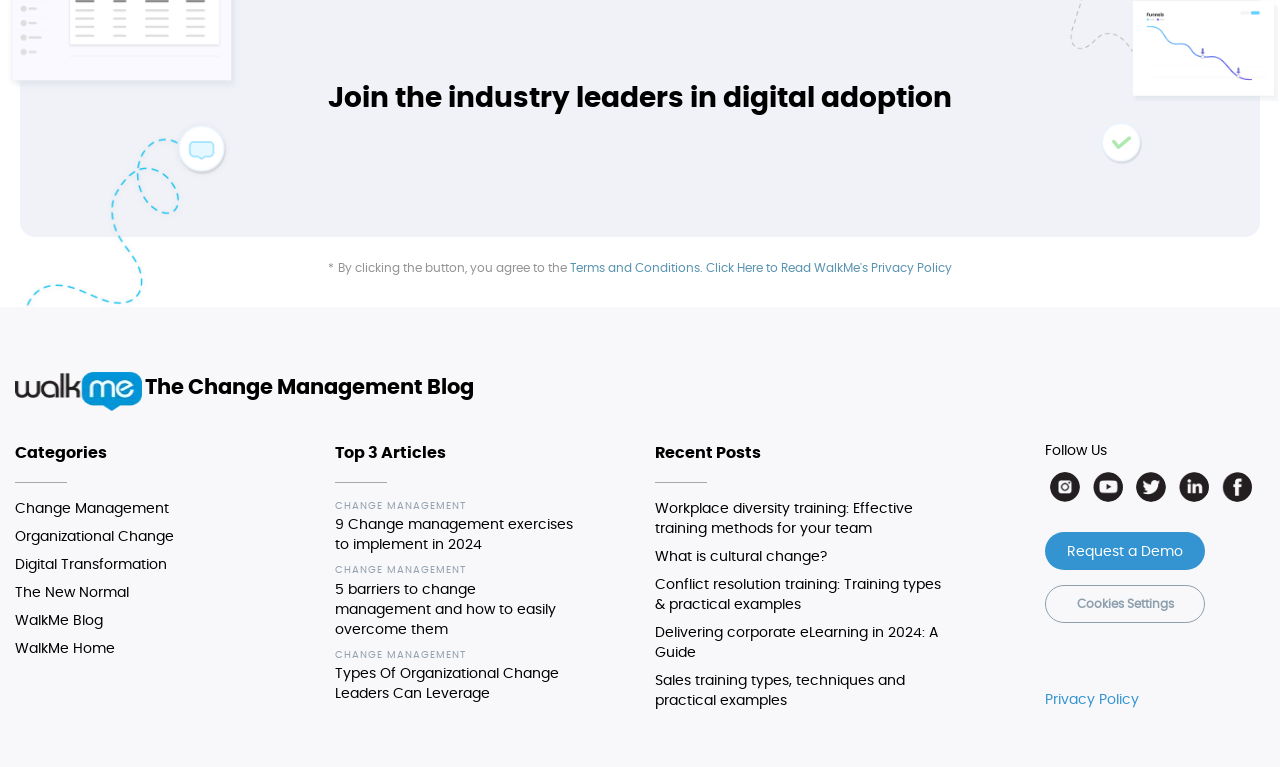Use a single word or phrase to respond to the question:
How many articles are listed under 'Top 3 Articles'?

3